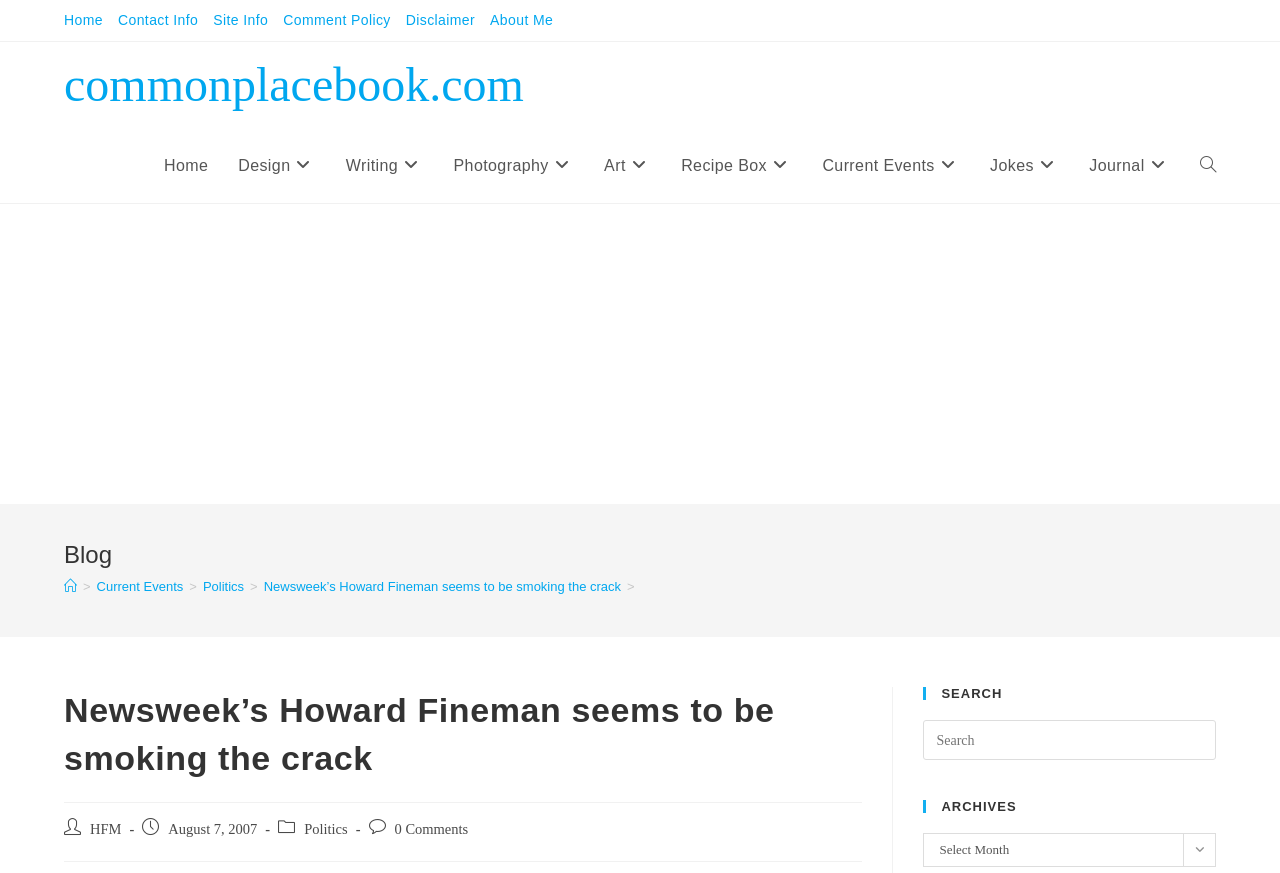Determine the bounding box of the UI element mentioned here: "0 Comments". The coordinates must be in the format [left, top, right, bottom] with values ranging from 0 to 1.

[0.308, 0.941, 0.366, 0.959]